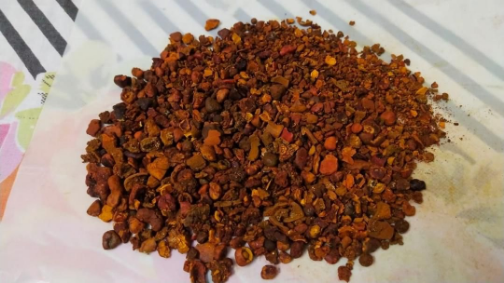What are some potential health benefits of cow gallstones?
Carefully analyze the image and provide a detailed answer to the question.

According to the caption, cow gallstones are believed to have various health benefits, including reducing cholesterol levels, alleviating inflammation, and serving purposes in cosmetic products due to their antioxidant properties.